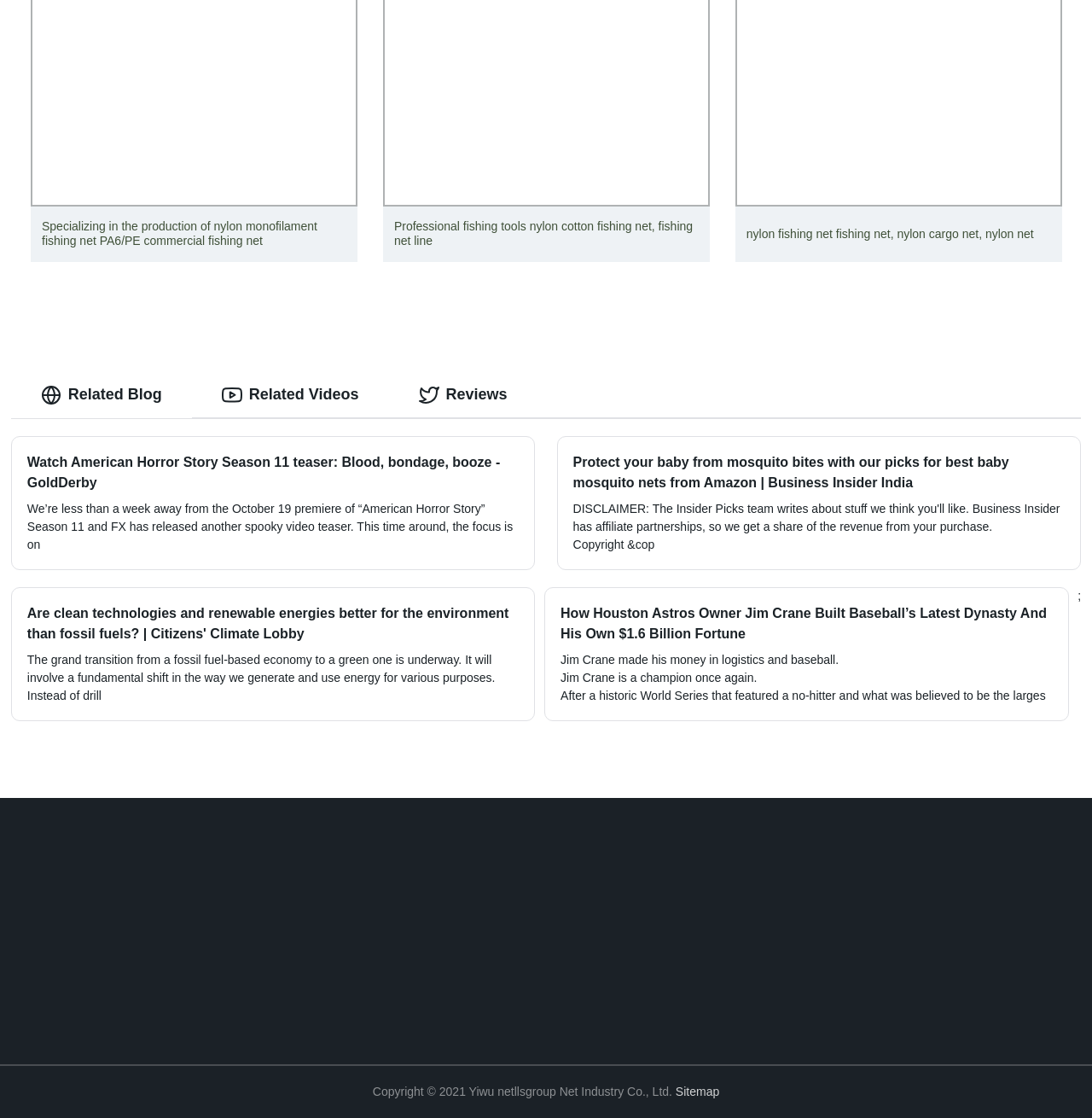Respond to the question below with a concise word or phrase:
What is the title of the first blog post?

Watch American Horror Story Season 11 teaser